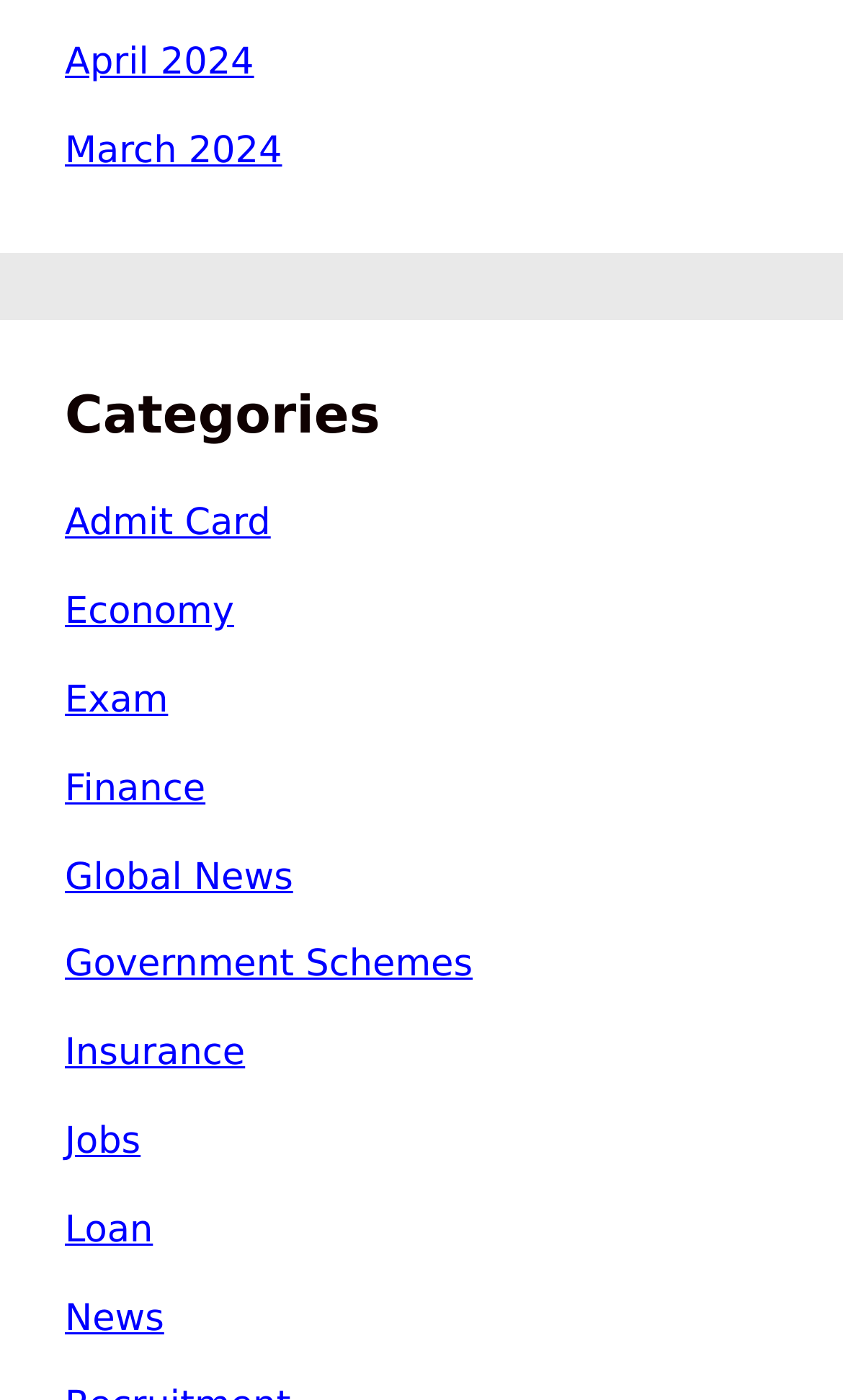Observe the image and answer the following question in detail: Is 'Jobs' a category on the webpage?

I searched for the category 'Jobs' on the webpage and found a link with the text 'Jobs' under the 'Categories' heading, indicating that 'Jobs' is indeed a category on the webpage.